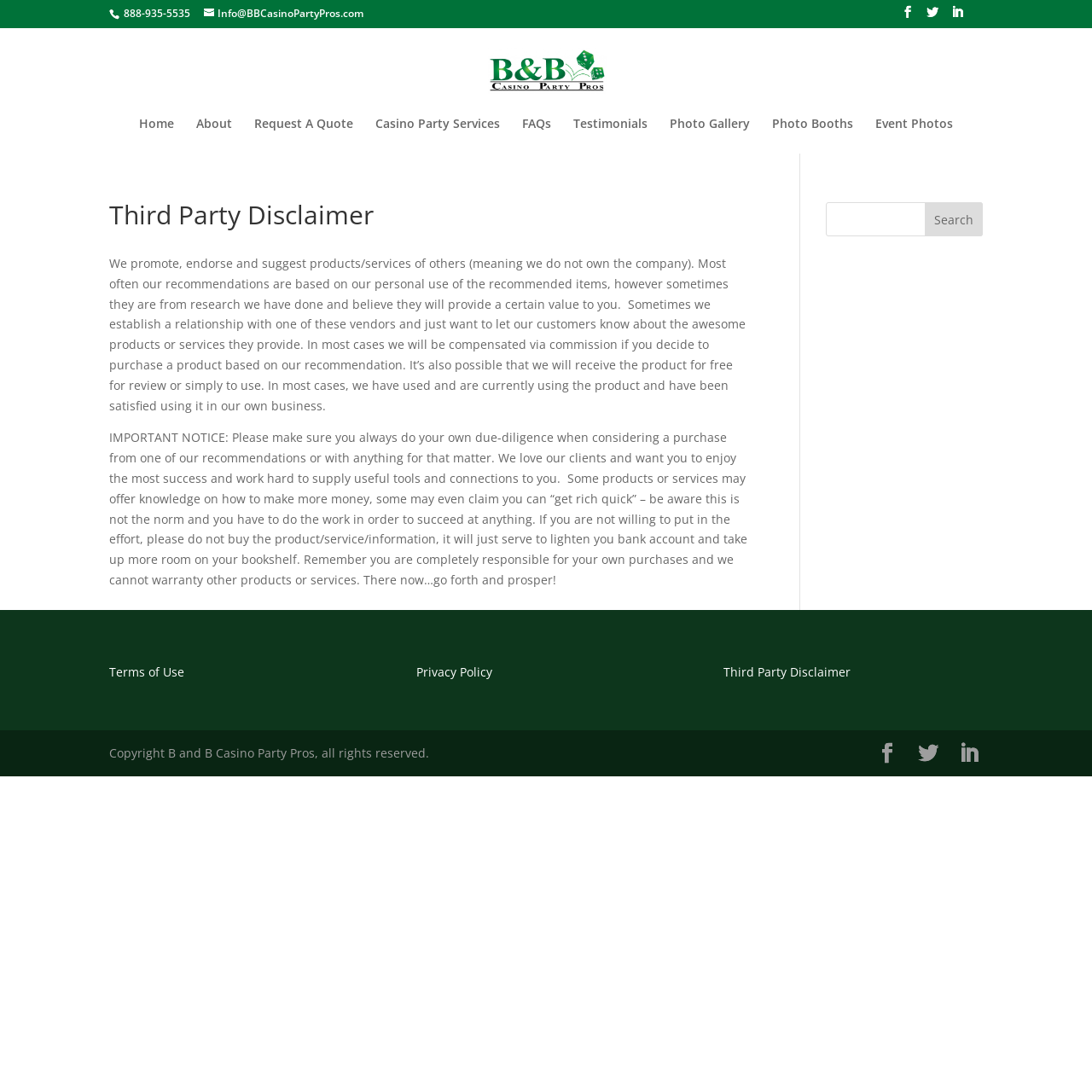Please determine the bounding box coordinates of the element to click in order to execute the following instruction: "Click the 'Home' link". The coordinates should be four float numbers between 0 and 1, specified as [left, top, right, bottom].

[0.127, 0.107, 0.159, 0.14]